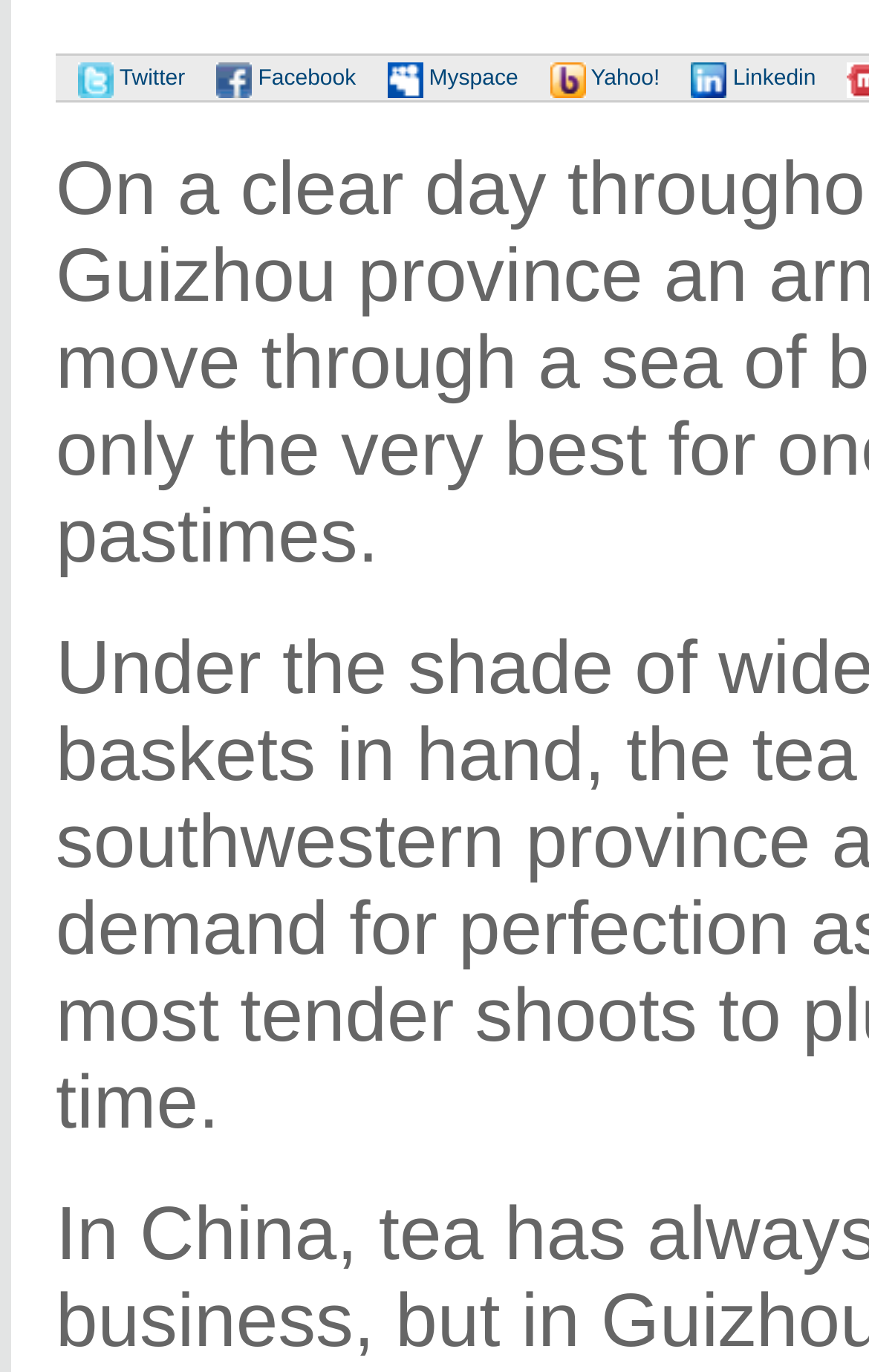Identify the bounding box for the described UI element. Provide the coordinates in (top-left x, top-left y, bottom-right x, bottom-right y) format with values ranging from 0 to 1: Linkedin

[0.77, 0.049, 0.939, 0.067]